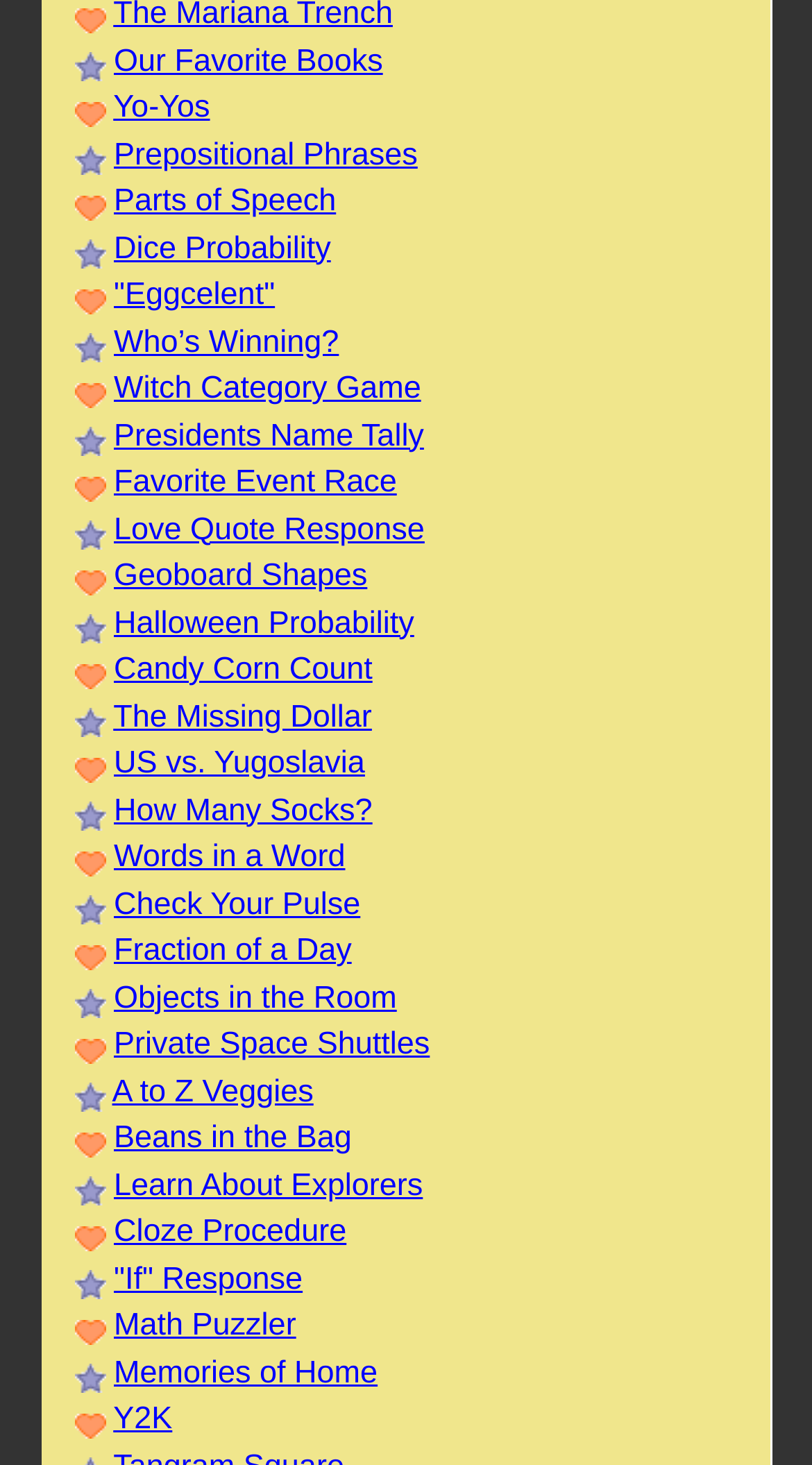Find the bounding box coordinates of the element I should click to carry out the following instruction: "Click on 'Our Favorite Books'".

[0.14, 0.029, 0.472, 0.053]